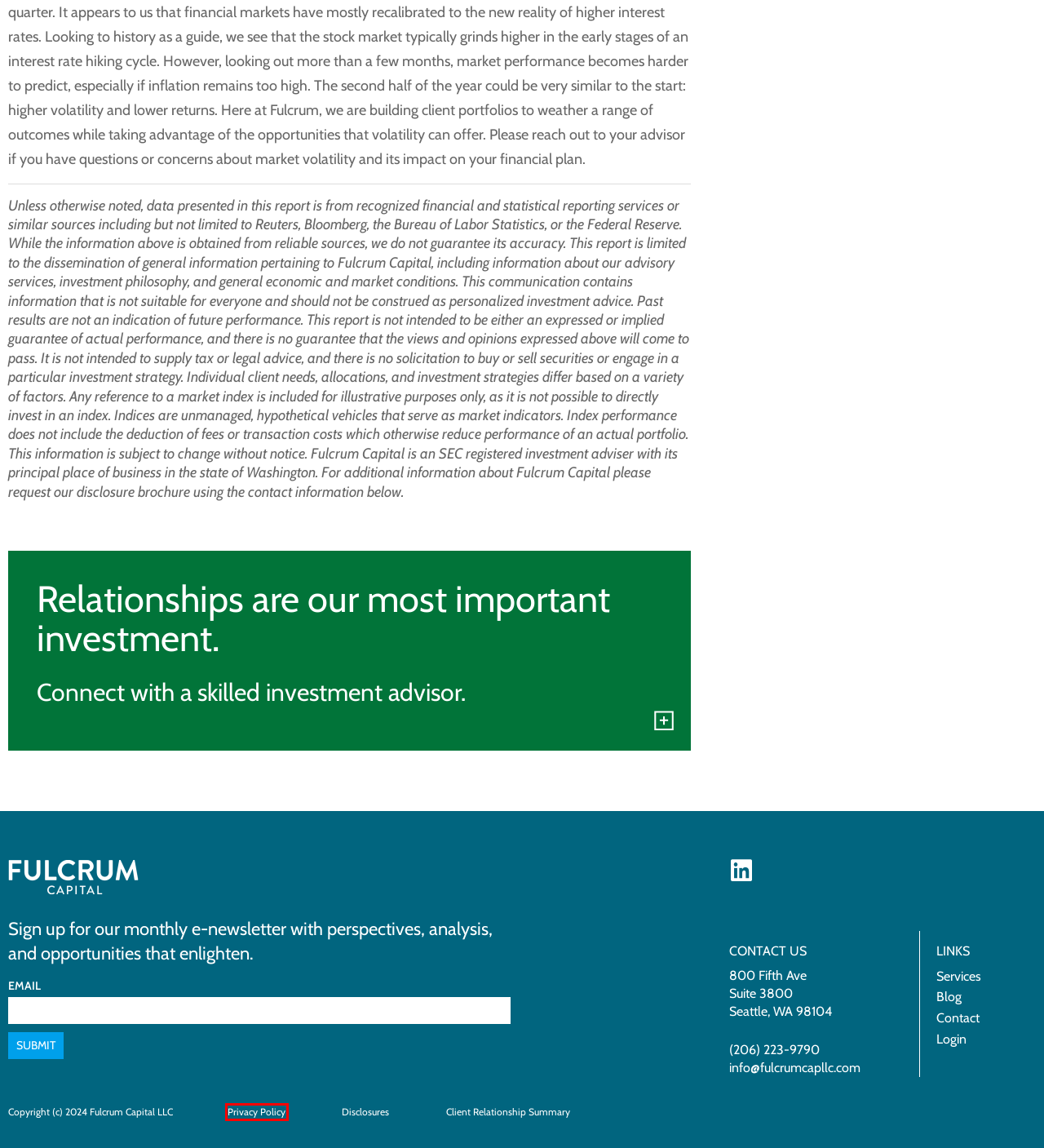You are given a screenshot of a webpage with a red rectangle bounding box around an element. Choose the best webpage description that matches the page after clicking the element in the bounding box. Here are the candidates:
A. Disclosures - Fulcrum Capital
B. Privacy - Fulcrum Capital
C. Sign In
D. Home | Fulcrum Capital LLC - Fulcrum Capital
E. Who We Serve - Fulcrum Capital
F. Contact - Fulcrum Capital
G. Blog and News - Fulcrum Capital
H. Client Relationship Summary - Fulcrum Capital

B